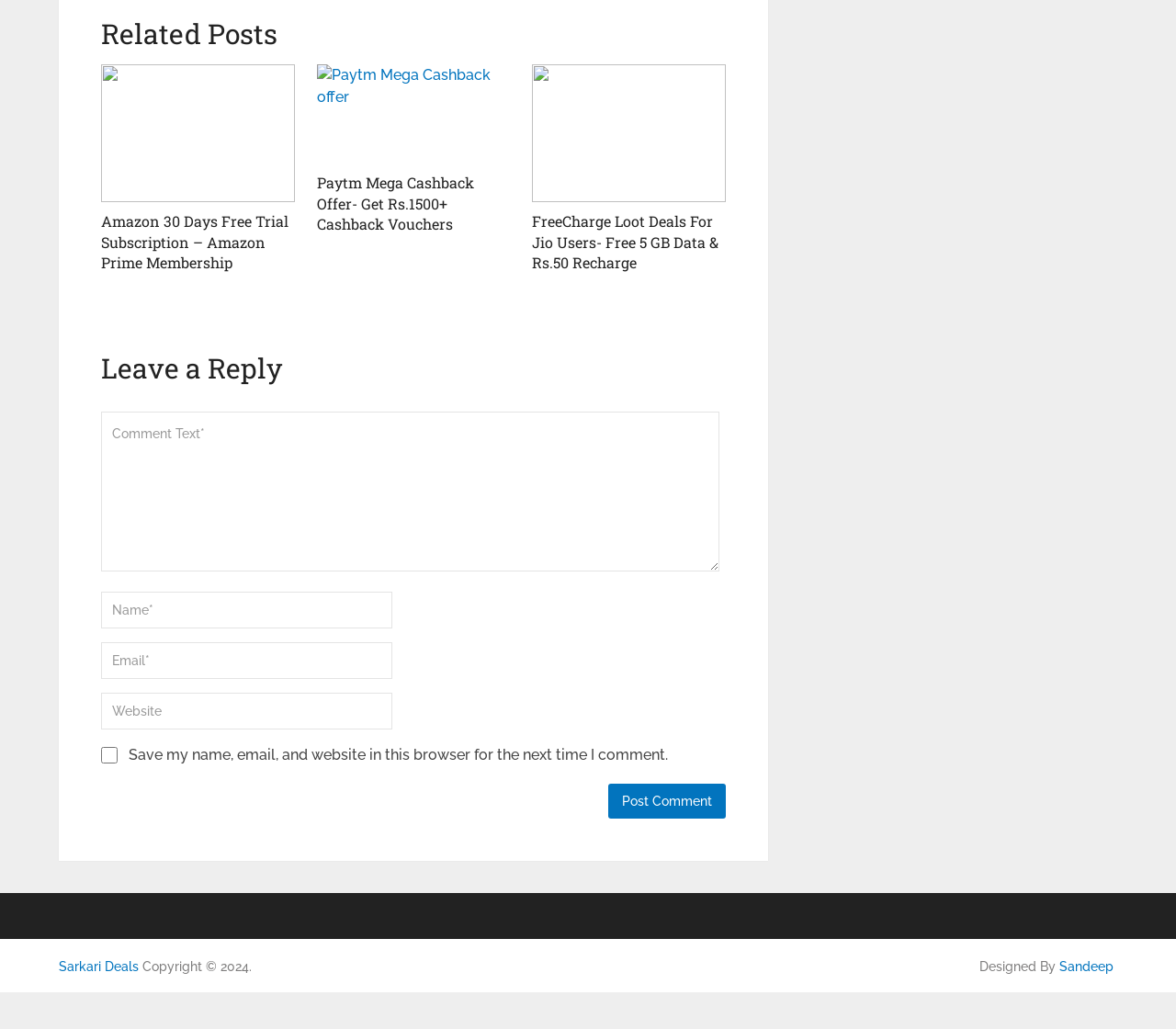What is the purpose of the textboxes at the bottom?
From the screenshot, provide a brief answer in one word or phrase.

Leave a comment